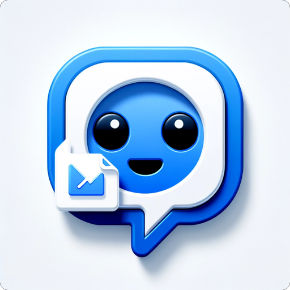Provide a comprehensive description of the image.

The image features a vibrant, cartoon-style graphic of a friendly, blue character with large, expressive eyes and a cheerful smile. The character is enclosed within a speech bubble, which symbolizes communication and interaction. Additionally, there is an envelope icon, representing messages or emails, positioned to the lower right of the character, suggesting a connection to digital communication or messaging services. The overall design is visually engaging, conveying a sense of friendliness and approachability, ideal for a tech or social media application related to communication. The specific theme suggests it may be associated with platforms that facilitate conversations or assist in effective messaging.